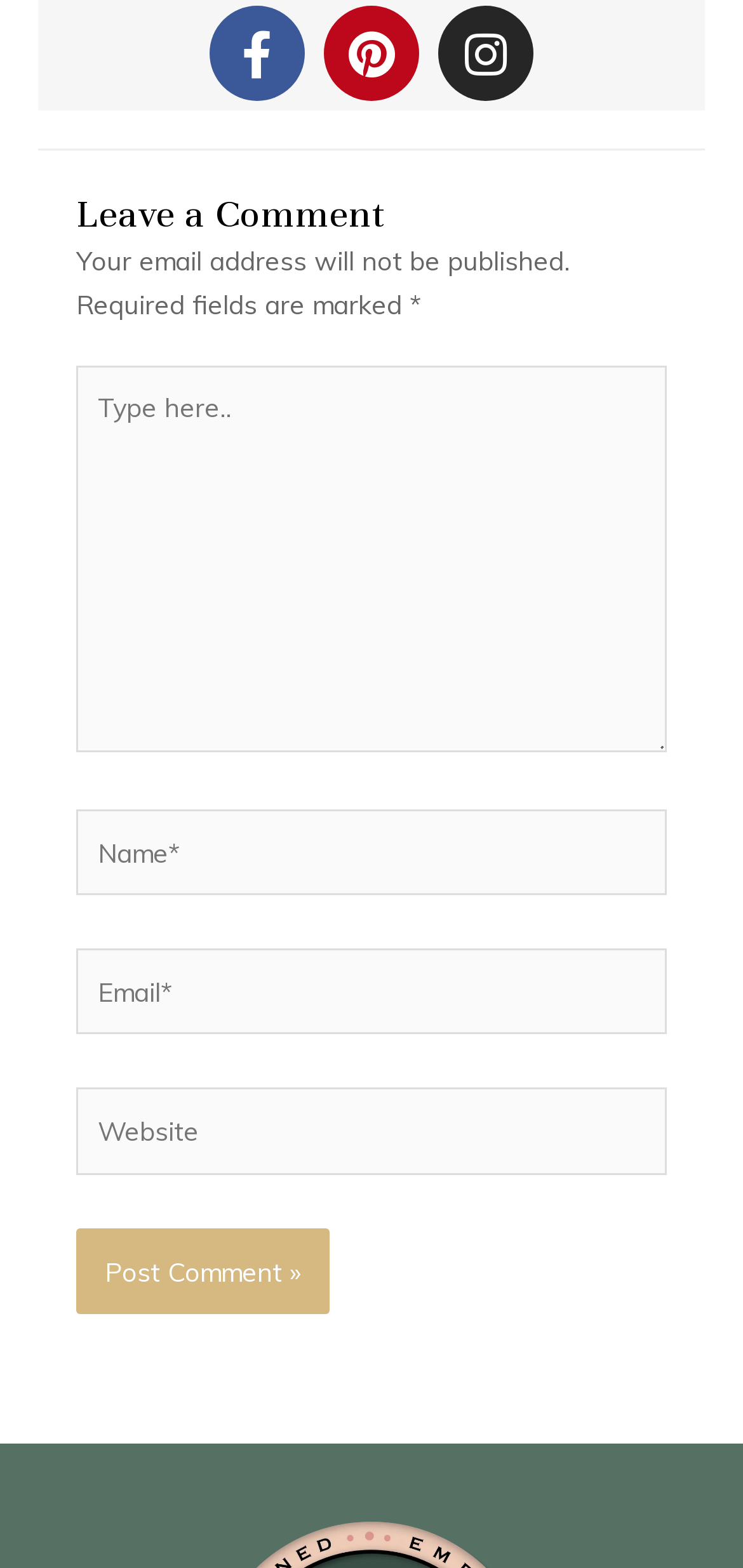Please identify the bounding box coordinates of the element's region that I should click in order to complete the following instruction: "Click the Facebook link". The bounding box coordinates consist of four float numbers between 0 and 1, i.e., [left, top, right, bottom].

[0.282, 0.004, 0.41, 0.065]